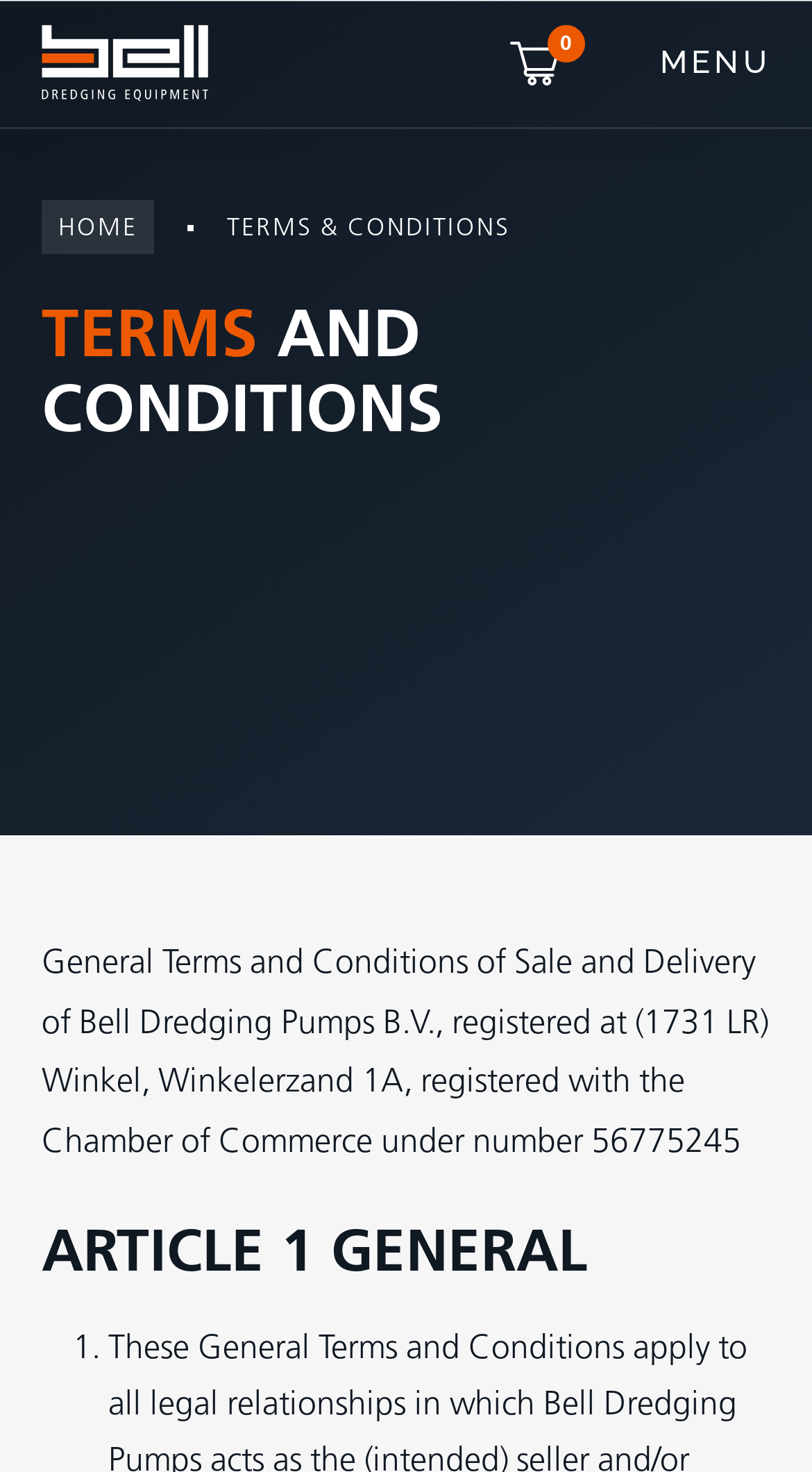For the element described, predict the bounding box coordinates as (top-left x, top-left y, bottom-right x, bottom-right y). All values should be between 0 and 1. Element description: Menu

[0.741, 0.015, 0.949, 0.071]